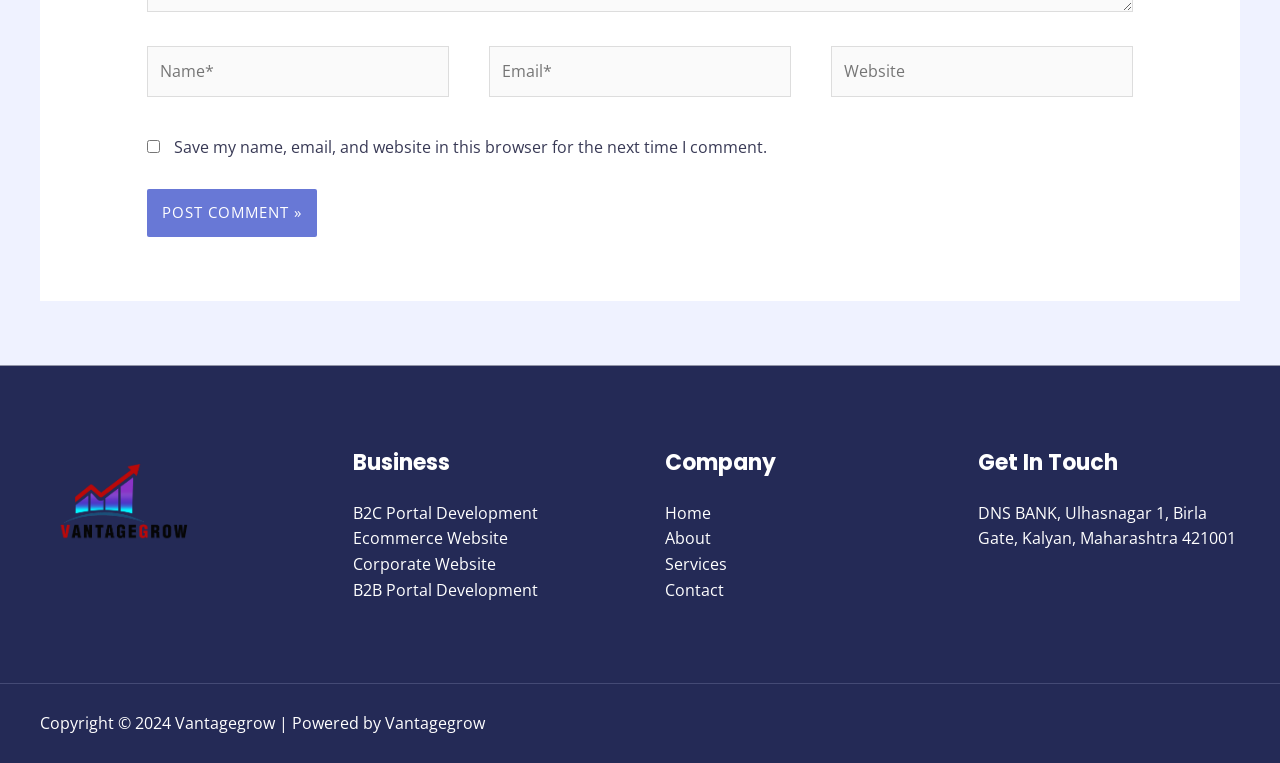Please predict the bounding box coordinates (top-left x, top-left y, bottom-right x, bottom-right y) for the UI element in the screenshot that fits the description: Ecommerce Website

[0.275, 0.691, 0.396, 0.72]